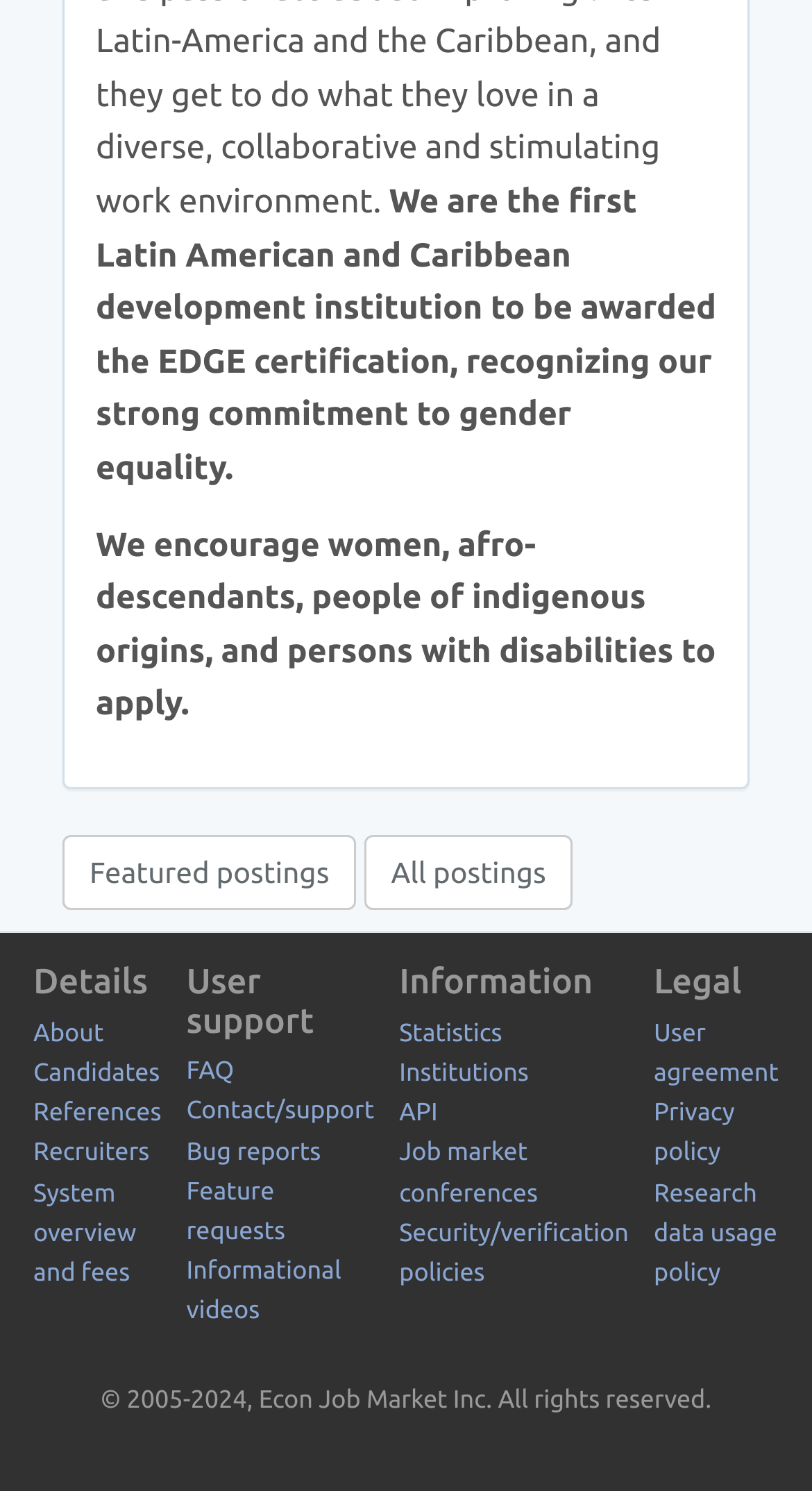From the screenshot, find the bounding box of the UI element matching this description: "About". Supply the bounding box coordinates in the form [left, top, right, bottom], each a float between 0 and 1.

[0.041, 0.684, 0.128, 0.702]